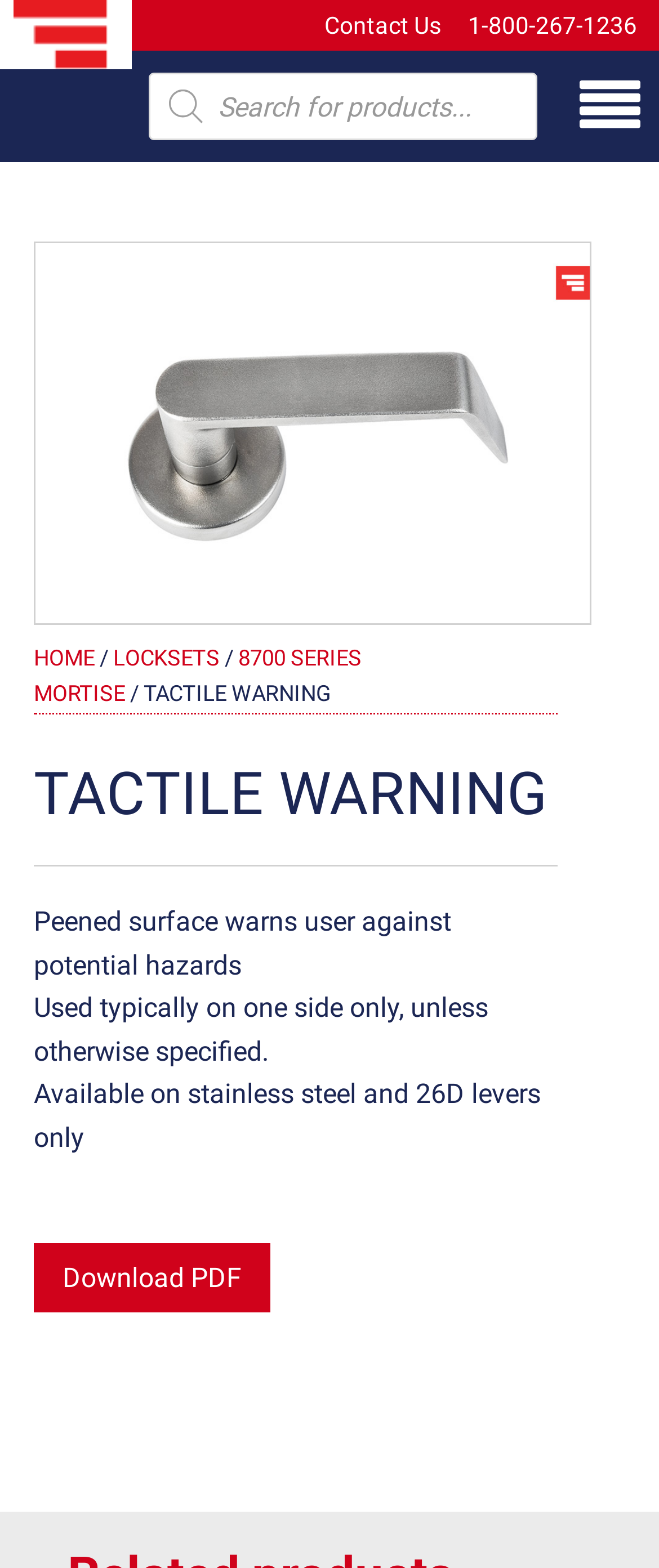Explain the webpage in detail.

The webpage is about TACTILE WARNING, a product from Lawrence Hardware, a global manufacturer of architectural door hardware. At the top left, there is a link to the homepage, followed by a breadcrumb navigation menu that shows the current page's location in the website's hierarchy. Below the navigation menu, there is a prominent heading that reads "TACTILE WARNING".

On the top right, there are several links, including "Contact Us" and a phone number, as well as a search bar with a magnifying glass icon. The search bar is accompanied by a "Products search" label.

In the main content area, there is a brief description of the TACTILE WARNING product, which warns users against potential hazards. The description is divided into three paragraphs, stating that the product has a peened surface, is typically used on one side only, and is available on stainless steel and 26D levers only. Below the description, there is a link to download a PDF file.

On the top right corner, there is a small SVG icon with an "align-justify" symbol. There is also an image related to the TACTILE WARNING product, which is placed above the product description.